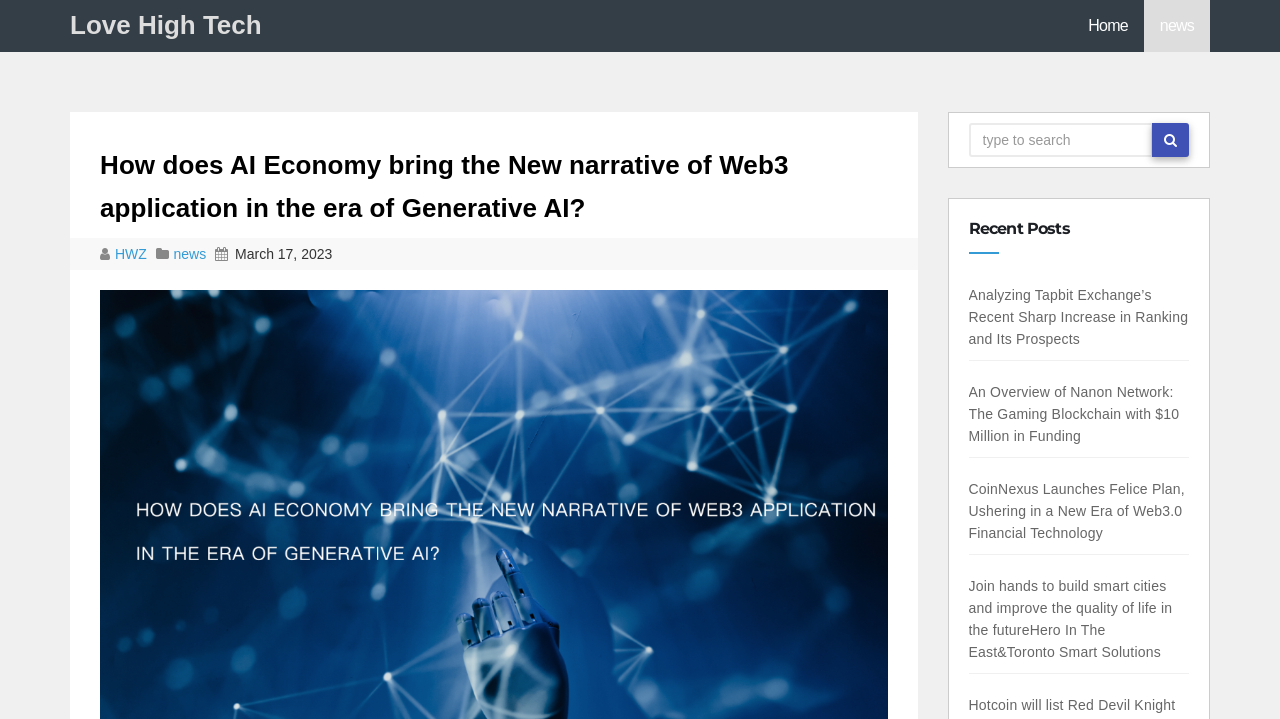Find the bounding box coordinates of the element's region that should be clicked in order to follow the given instruction: "search for something". The coordinates should consist of four float numbers between 0 and 1, i.e., [left, top, right, bottom].

[0.757, 0.171, 0.901, 0.218]